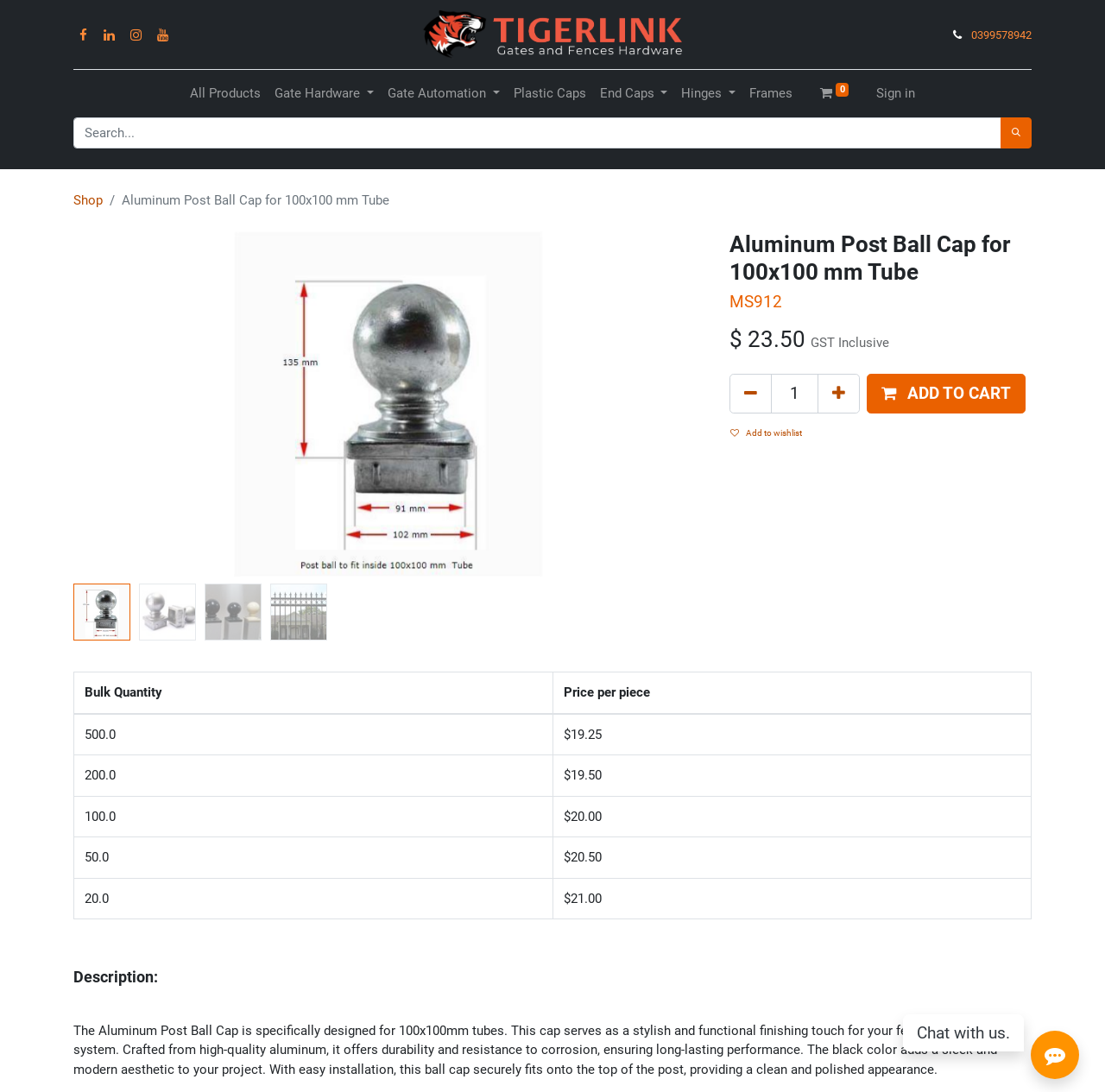Determine the bounding box for the UI element as described: "0". The coordinates should be represented as four float numbers between 0 and 1, formatted as [left, top, right, bottom].

[0.736, 0.07, 0.774, 0.101]